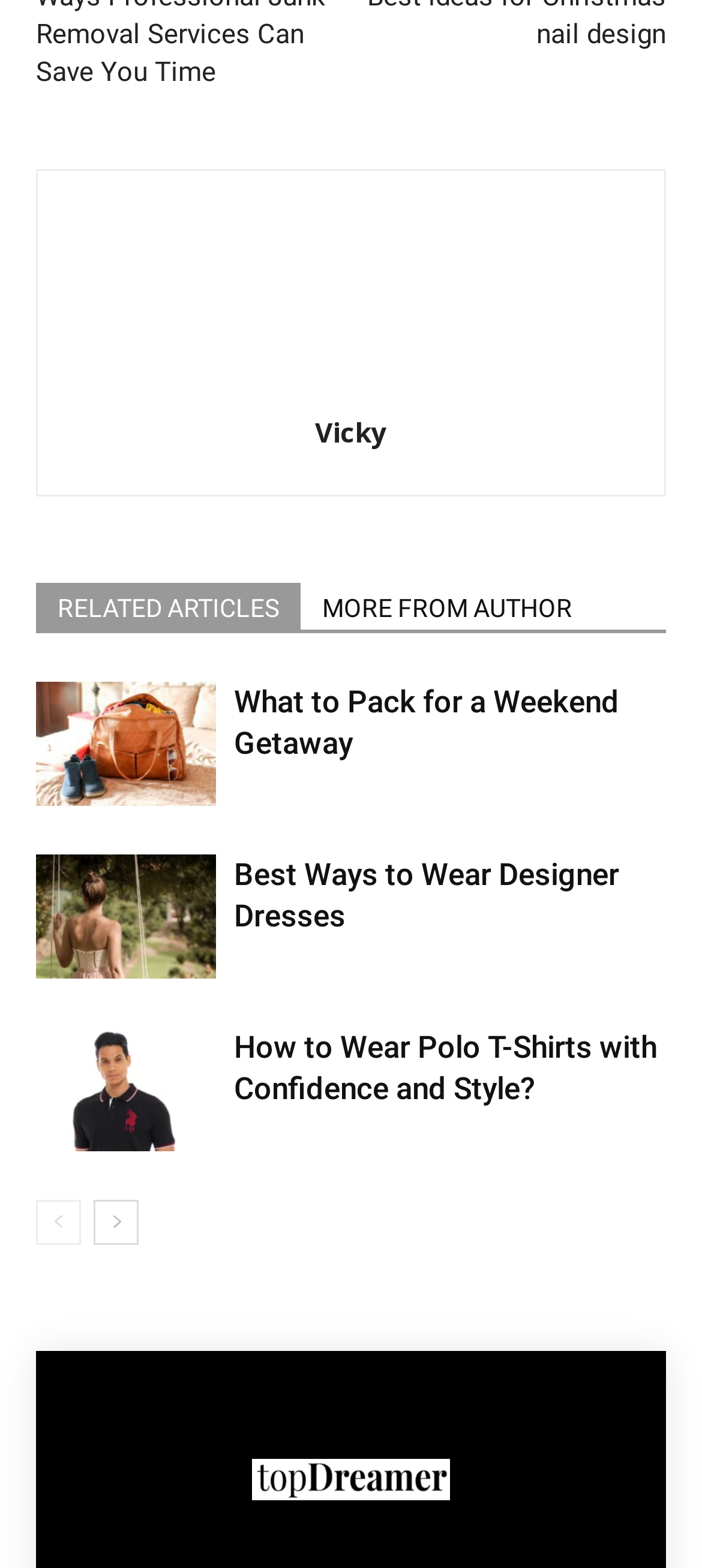What is the author's name?
Give a detailed response to the question by analyzing the screenshot.

I found the author's name by looking at the link with the text 'Vicky', which is located near the top of the page and has a bounding box coordinate of [0.449, 0.264, 0.551, 0.287]. This suggests that Vicky is the author of the articles on this page.